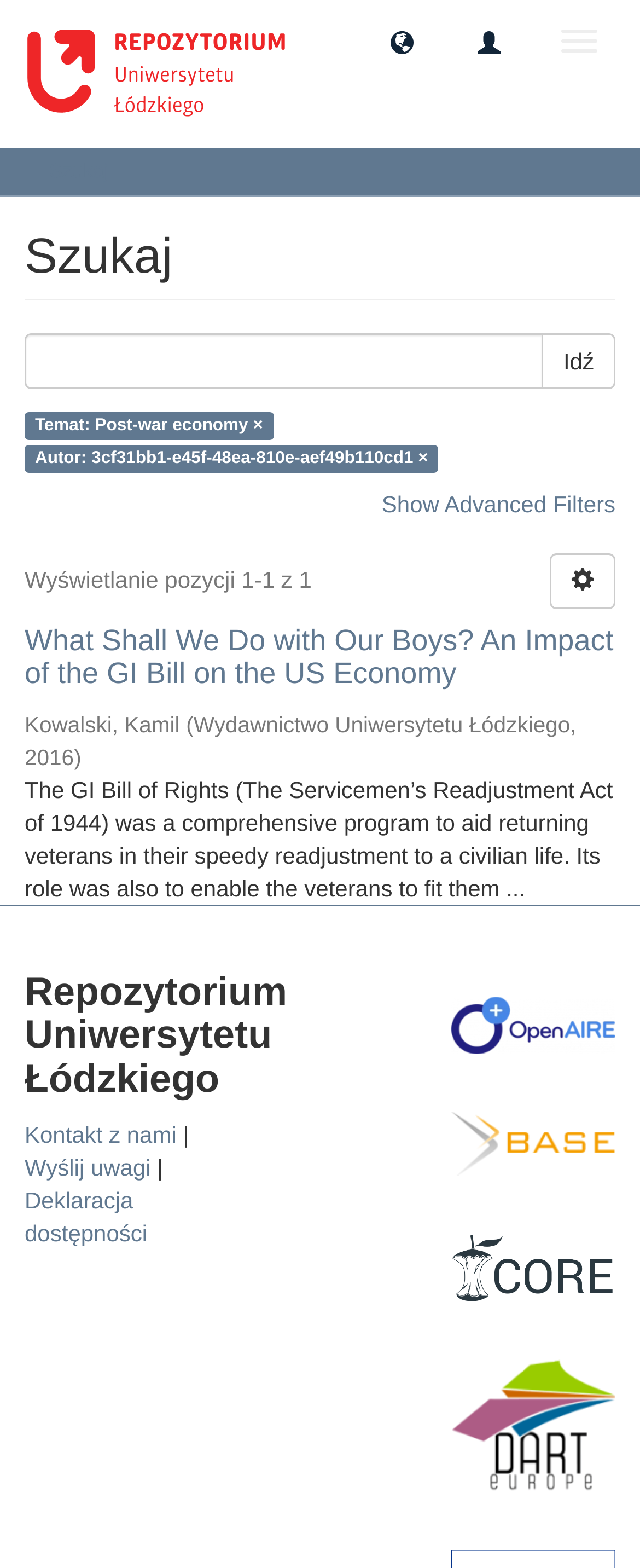Who is the author of the search result?
Please use the visual content to give a single word or phrase answer.

Kowalski, Kamil